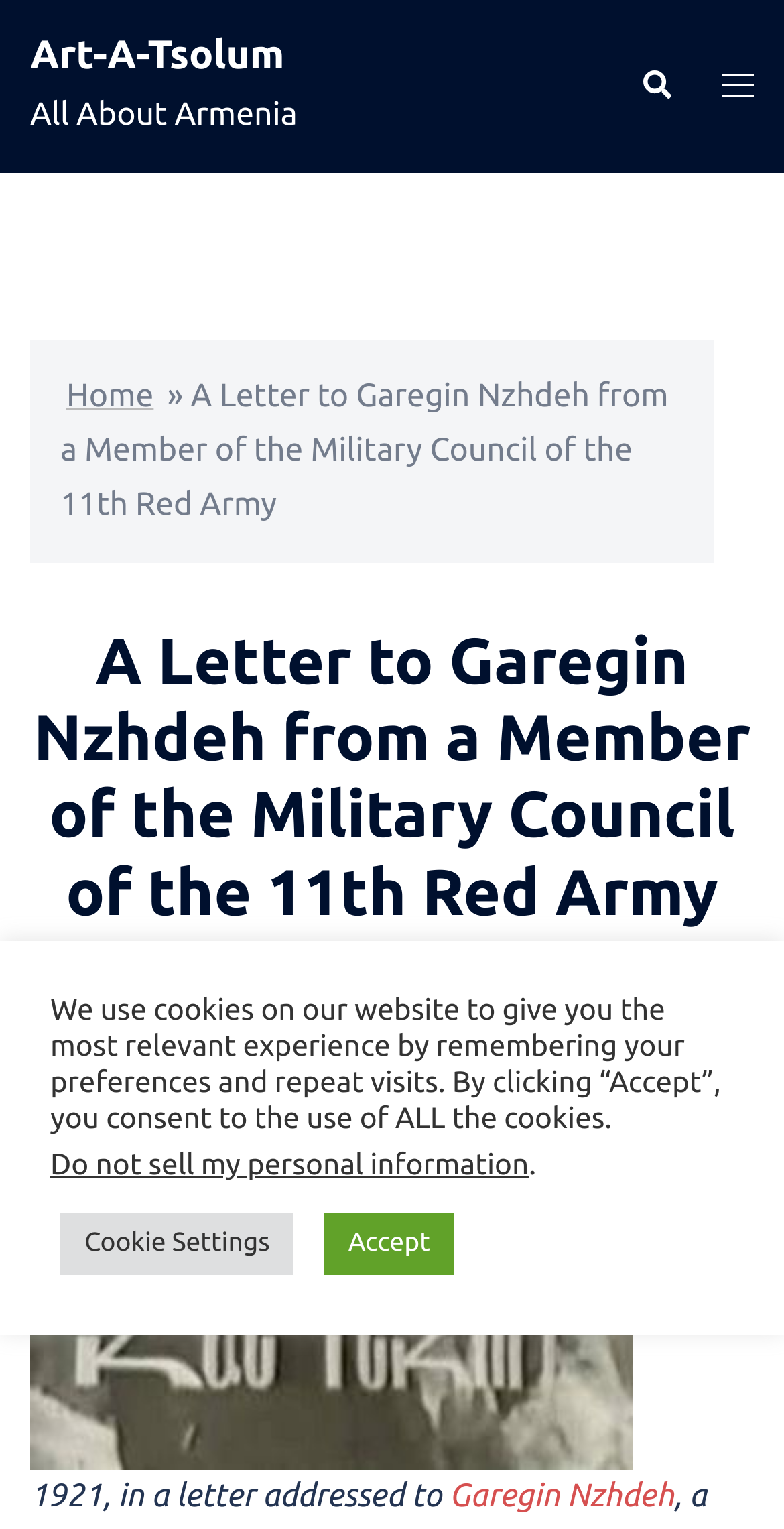Please mark the bounding box coordinates of the area that should be clicked to carry out the instruction: "search for something".

[0.815, 0.046, 0.856, 0.067]